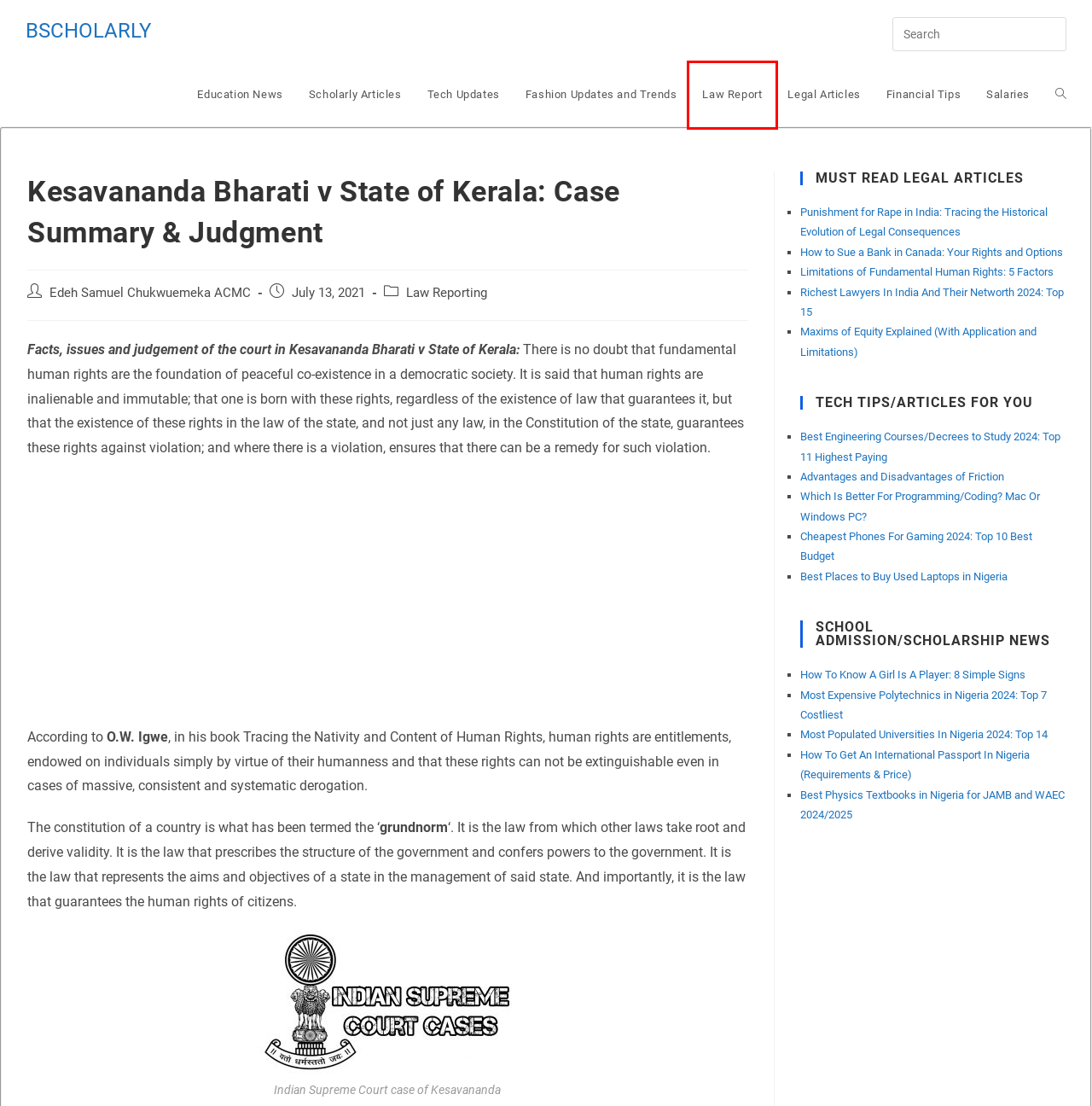Review the webpage screenshot provided, noting the red bounding box around a UI element. Choose the description that best matches the new webpage after clicking the element within the bounding box. The following are the options:
A. Fashion Updates and Trends - Bscholarly
B. Law Report: Read Latest 2024 Cases/Court Judgments for free - Bscholarly
C. Punishment for Rape in India: Tracing the Historical Evolution of Legal Consequences - Bscholarly
D. Richest Lawyers In India And Their Networth 2024: Top 15 - Bscholarly
E. How To Know A Girl Is A Player: 8 Simple Signs - Bscholarly
F. Legal Articles For Students: Read Interesting Legal Articles - Bscholarly
G. Latest Trends in Educational Technology 2024 - Bscholarly
H. Best Physics Textbooks in Nigeria for JAMB and WAEC 2024/2025

B